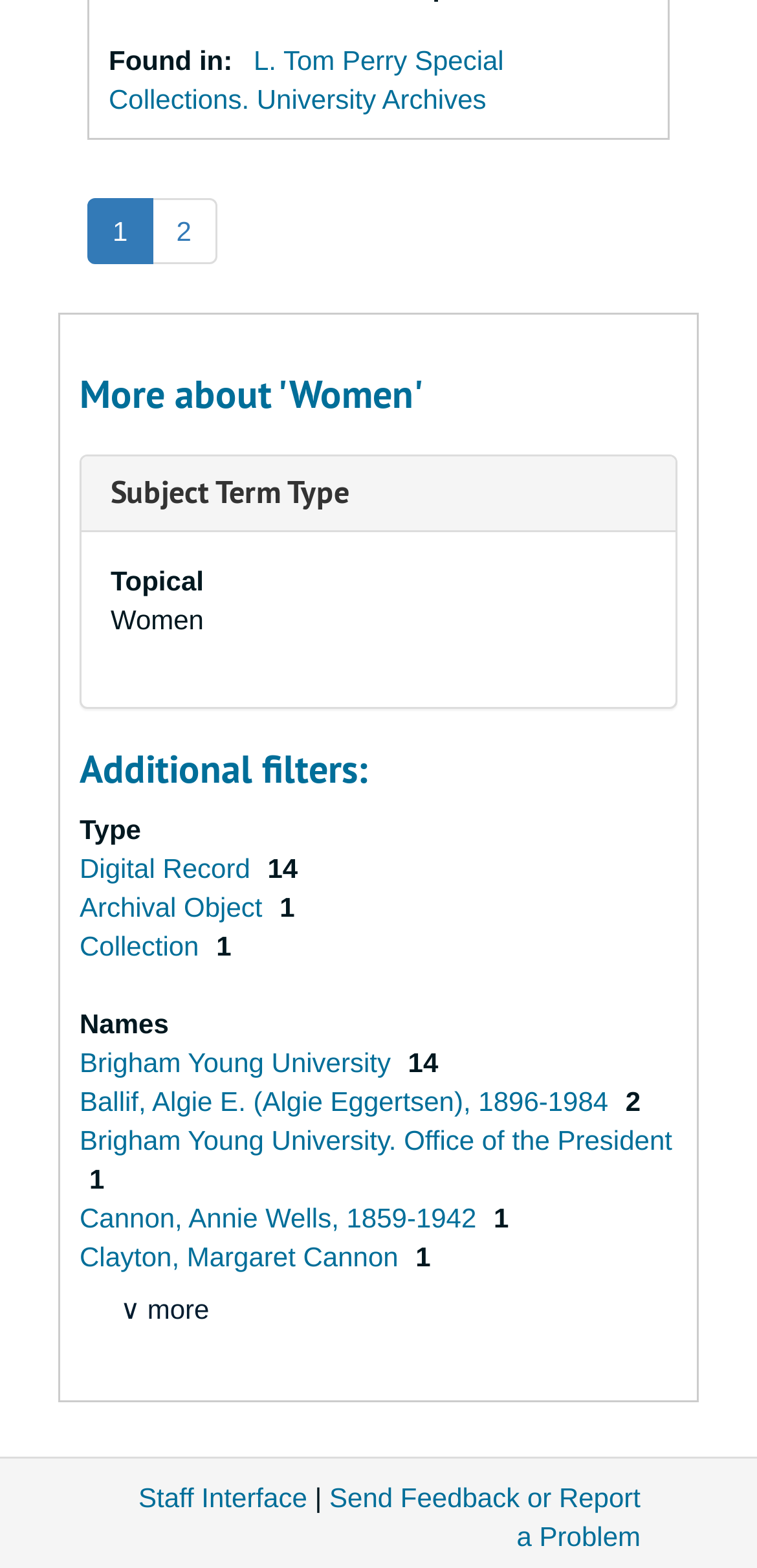Carefully observe the image and respond to the question with a detailed answer:
What is the subject term type?

I found the answer by looking at the heading 'Subject Term Type' and its corresponding description list, which contains the term 'Topical'.